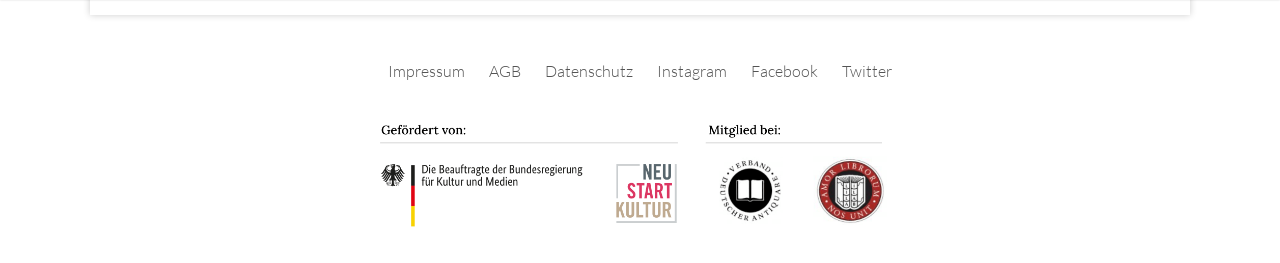What is the purpose of the image on the webpage?
Analyze the image and provide a thorough answer to the question.

I observed that there is an image on the webpage, but its purpose is not explicitly stated. It may be a logo, a decorative element, or serve some other purpose, but I cannot determine its exact function based on the given information.